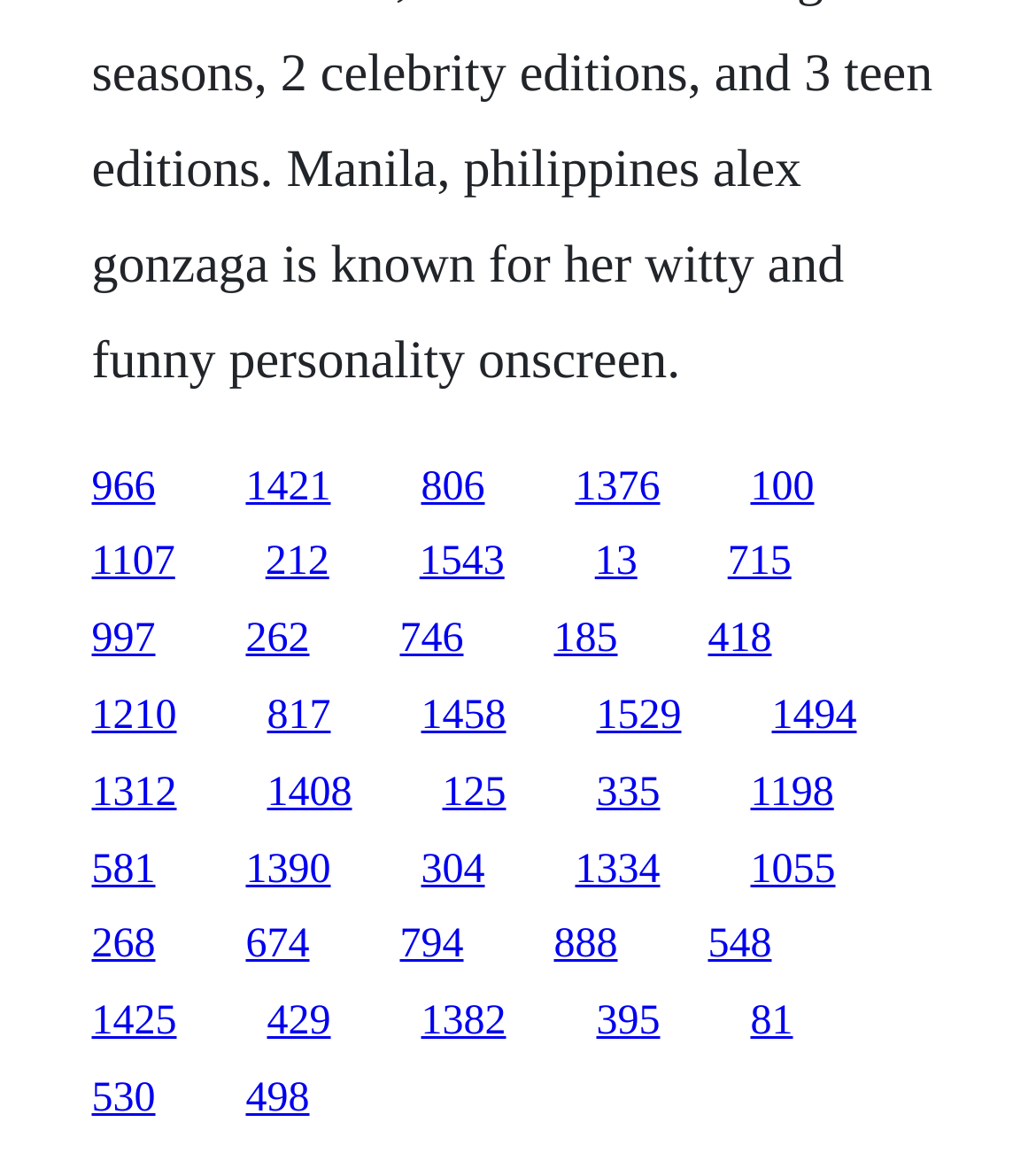Indicate the bounding box coordinates of the element that must be clicked to execute the instruction: "go to the tenth link". The coordinates should be given as four float numbers between 0 and 1, i.e., [left, top, right, bottom].

[0.702, 0.465, 0.764, 0.504]